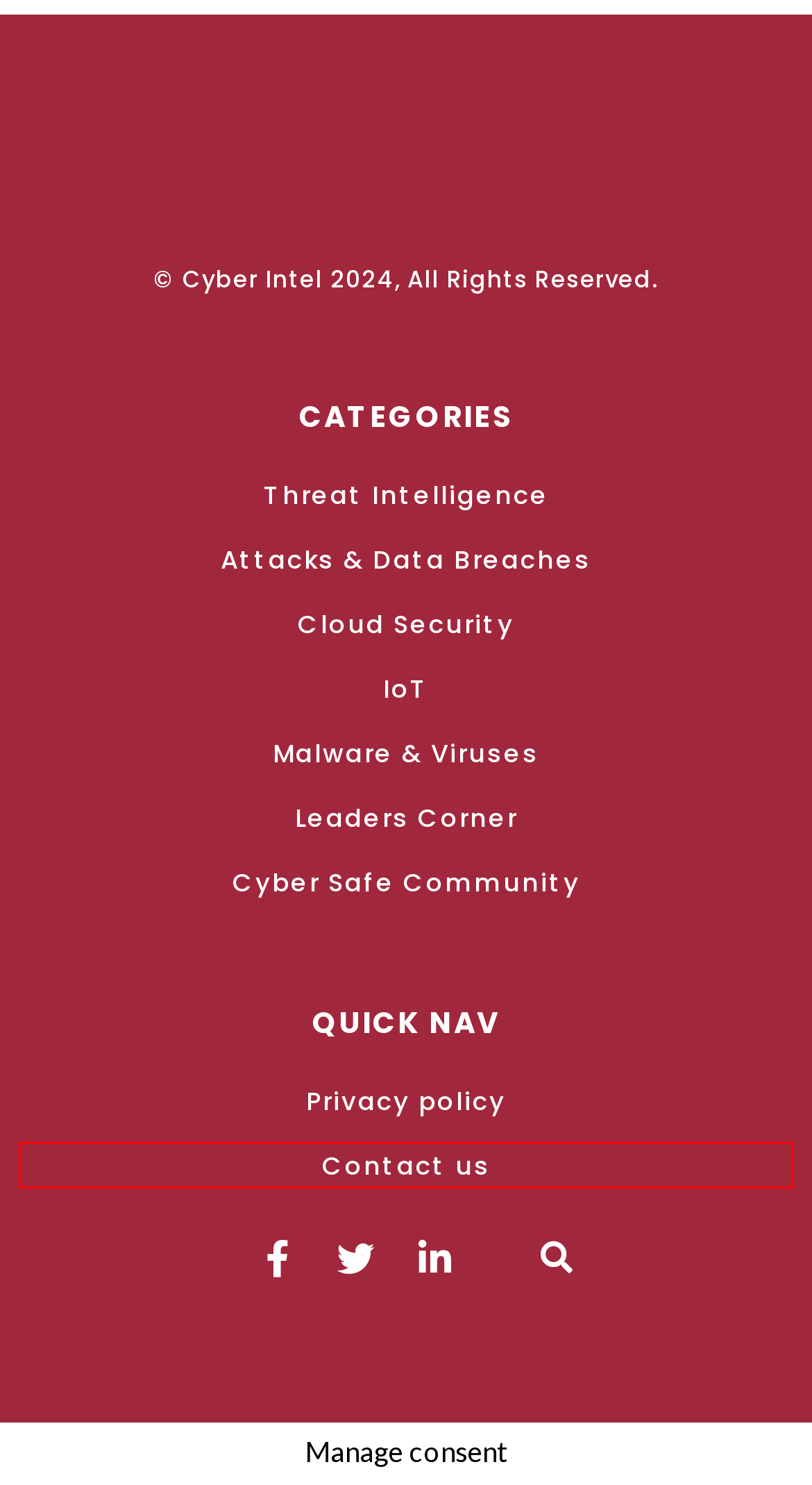Look at the screenshot of a webpage that includes a red bounding box around a UI element. Select the most appropriate webpage description that matches the page seen after clicking the highlighted element. Here are the candidates:
A. Leaders Corner - Cyberintel Magazine
B. Contact us - Cyberintel Magazine
C. IoT Archives - Cyberintel Magazine
D. Cyber Safe Community - CyberIntelMag
E. Privacy policy - Cyberintel Magazine
F. Malware & Viruses Archives - Cyberintel Magazine
G. Threat Intelligence Archives - Cyberintel Magazine
H. Attacks & Data Breaches Archives - Cyberintel Magazine

B